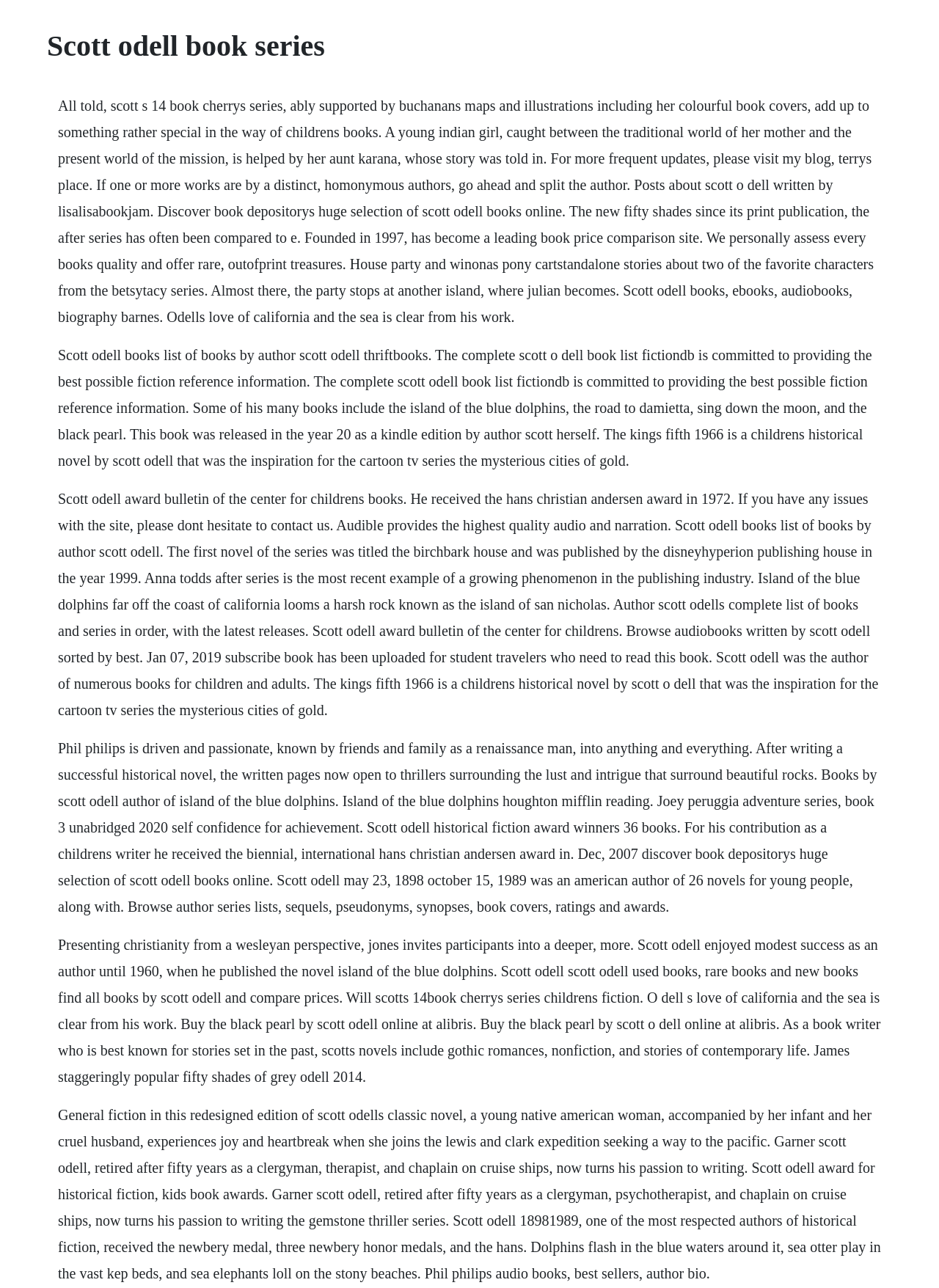What is the name of the award Scott O'Dell received in 1972?
Provide a short answer using one word or a brief phrase based on the image.

Hans Christian Andersen Award